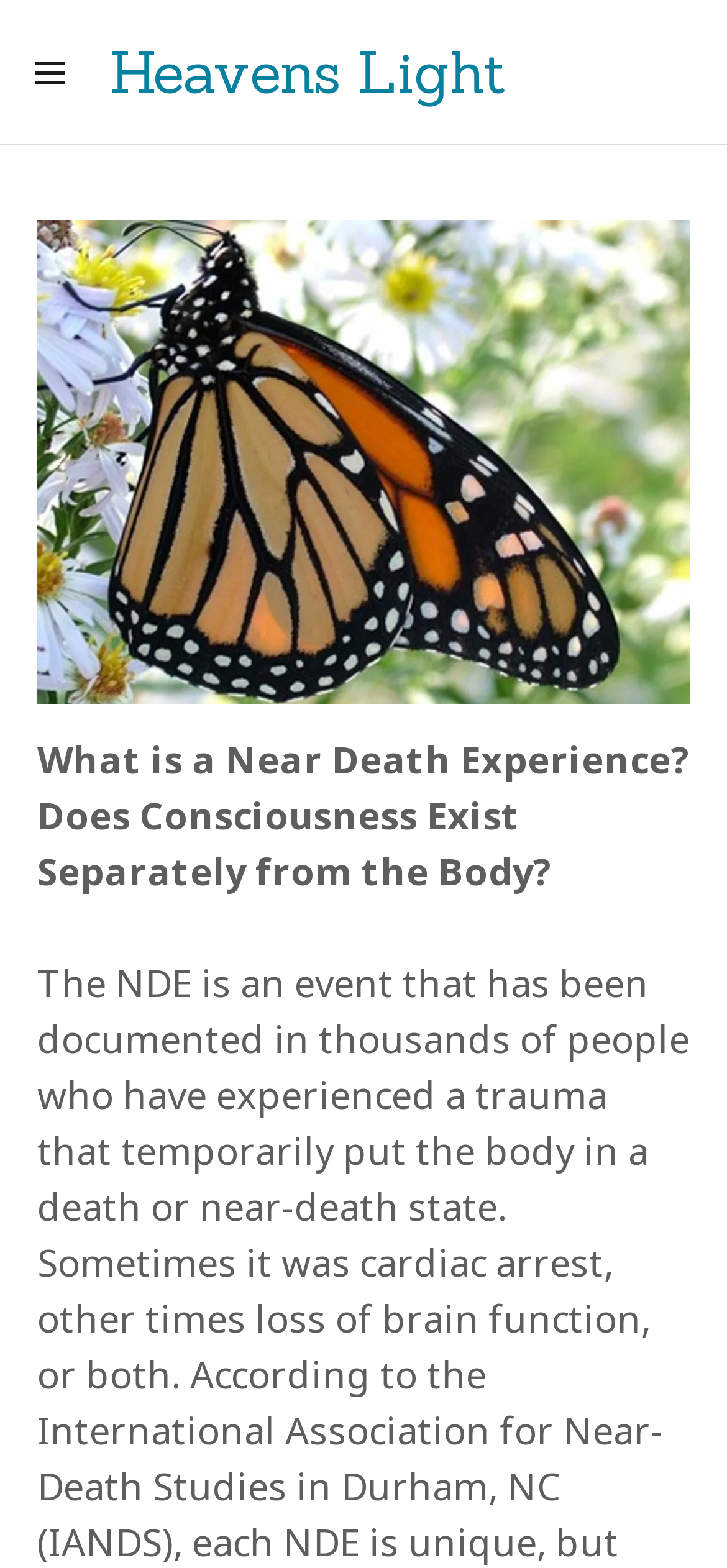Return the bounding box coordinates of the UI element that corresponds to this description: "BIO". The coordinates must be given as four float numbers in the range of 0 and 1, [left, top, right, bottom].

[0.051, 0.303, 0.564, 0.379]